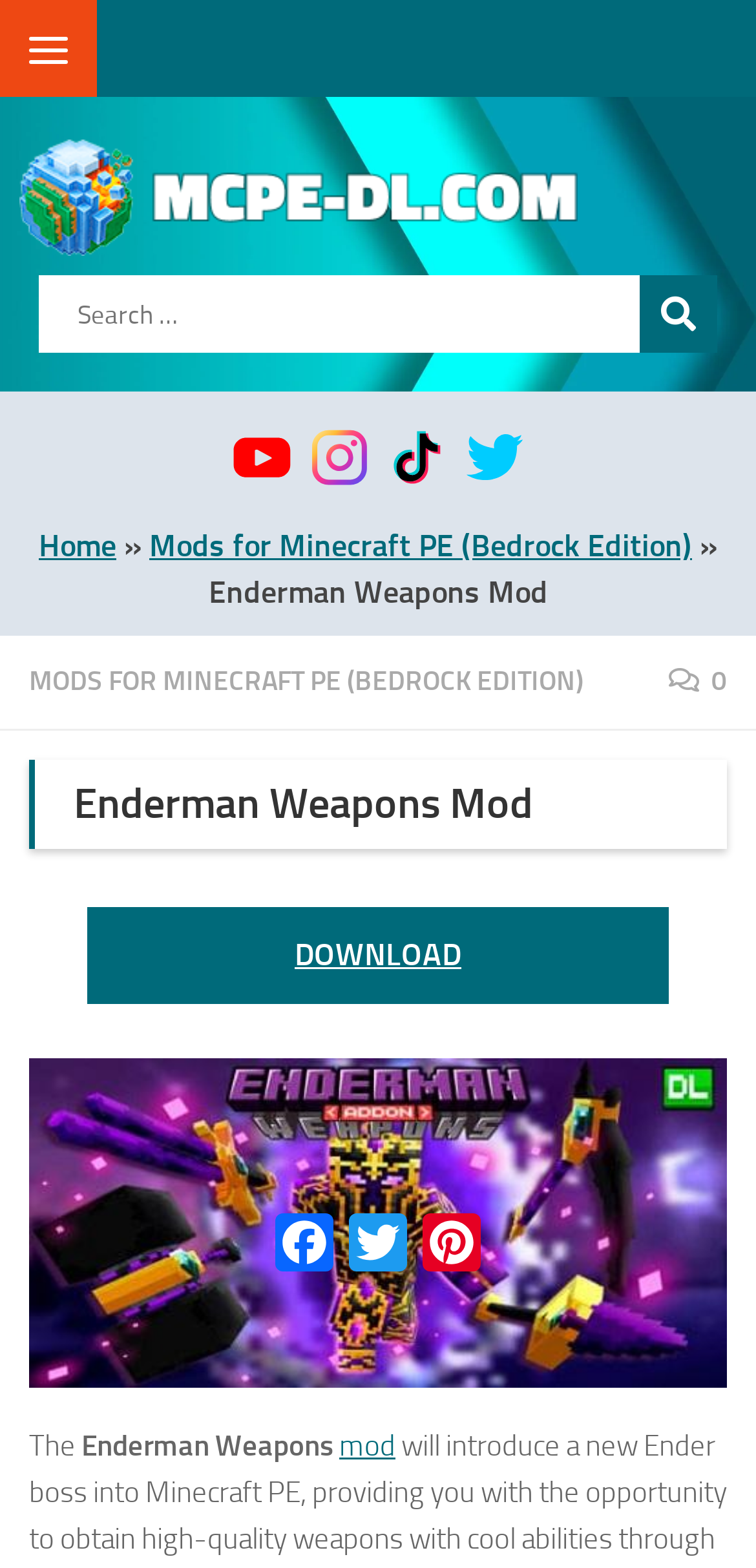Locate the bounding box coordinates of the area that needs to be clicked to fulfill the following instruction: "Search for Minecraft mods". The coordinates should be in the format of four float numbers between 0 and 1, namely [left, top, right, bottom].

[0.051, 0.176, 0.949, 0.225]